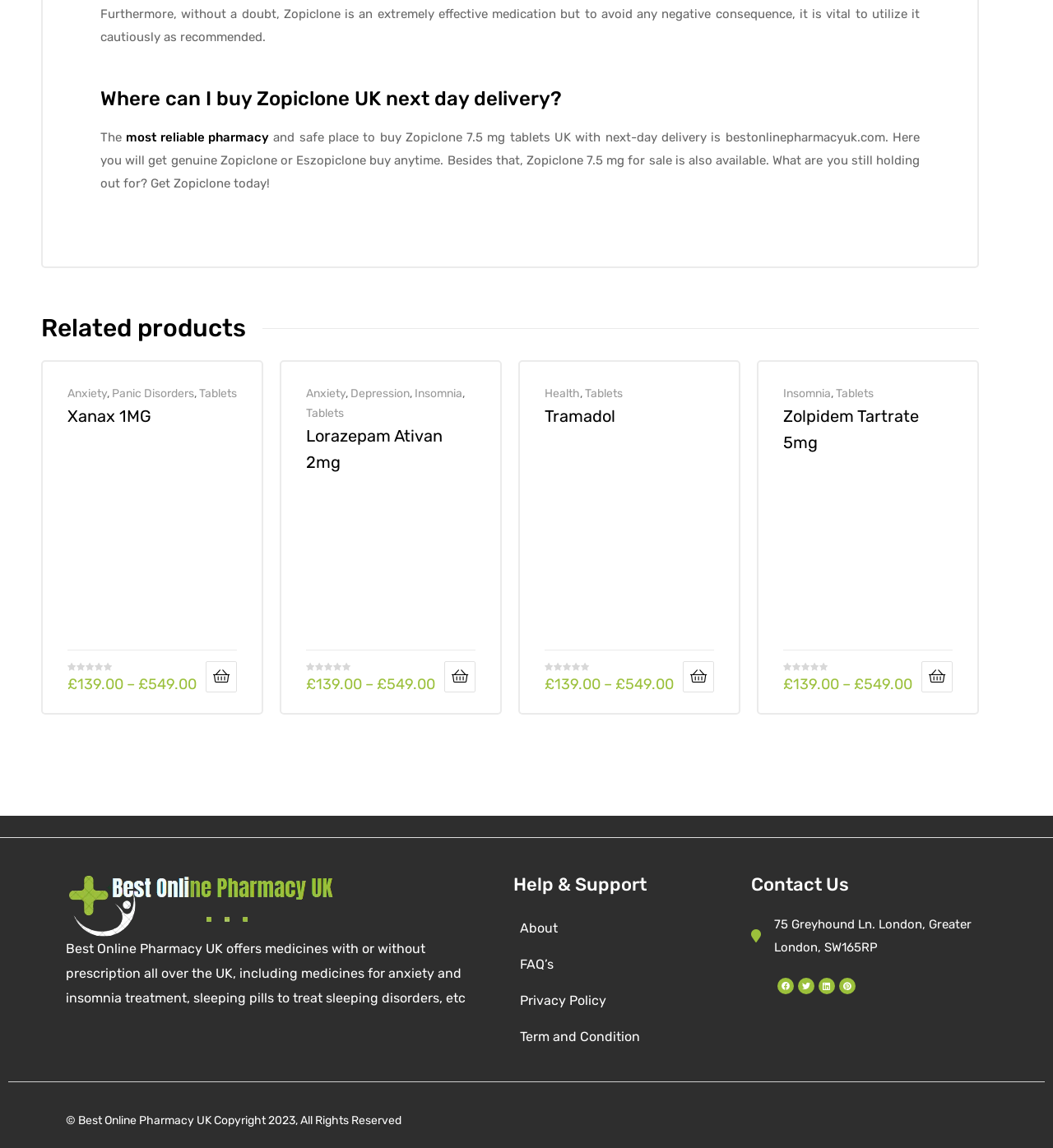Locate the UI element described as follows: "most reliable pharmacy". Return the bounding box coordinates as four float numbers between 0 and 1 in the order [left, top, right, bottom].

[0.12, 0.113, 0.255, 0.126]